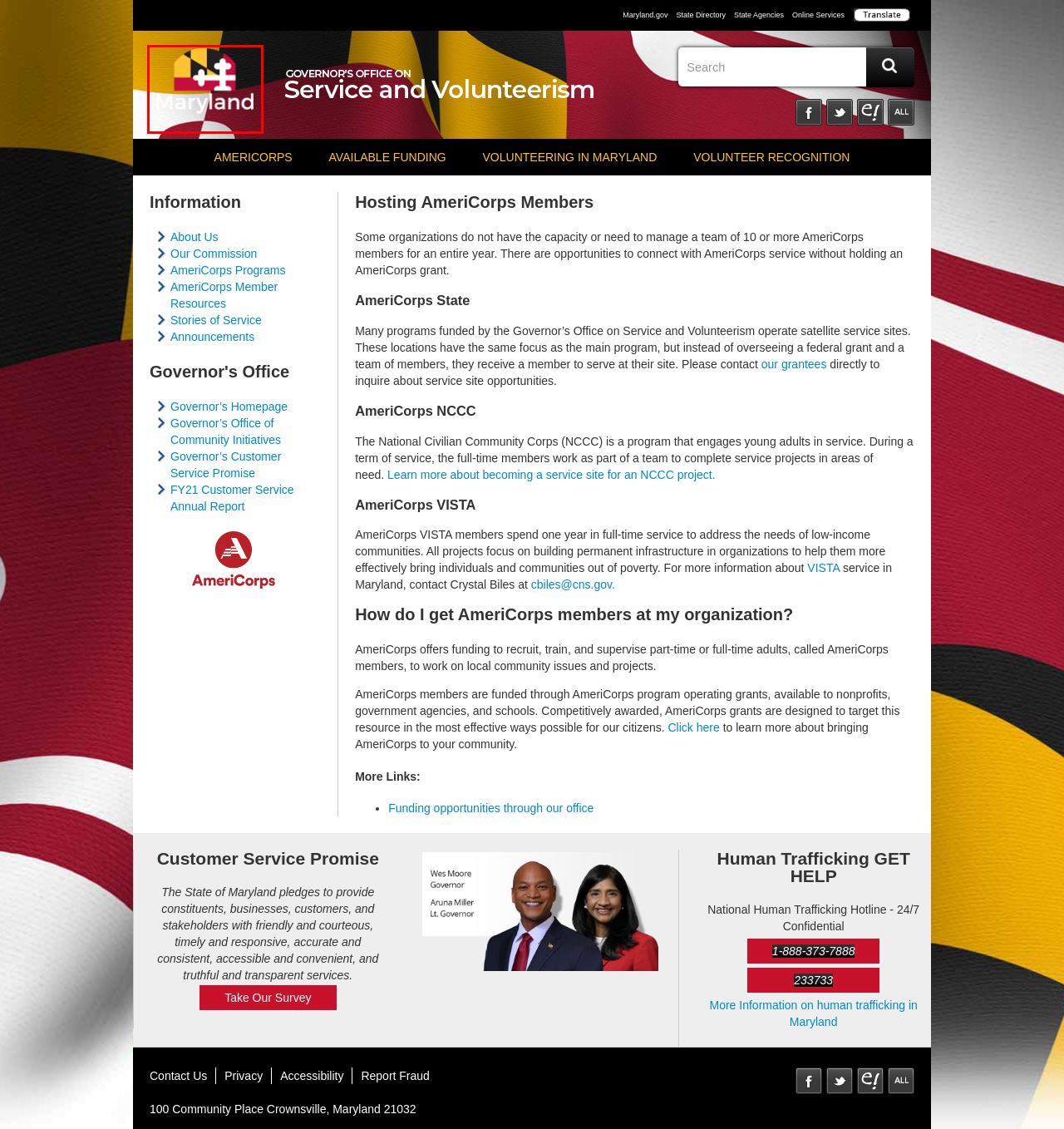Given a screenshot of a webpage with a red bounding box highlighting a UI element, determine which webpage description best matches the new webpage that appears after clicking the highlighted element. Here are the candidates:
A. Maryland State Online Services Directory - Maryland.gov
B. Redirecting to Human Trafficking page
C. Maryland.gov Privacy and Security Policy - Maryland.gov
D. Maryland.gov - Official Website of the State of Maryland
E. Maryland Social Media Directory - Maryland.gov
F. Maryland.gov Accessibility Statement - Maryland.gov
G. Governor's Office of Community Initiatives
H. GCO CS Annual Report - Cover Page | Open Data | opendata.maryland.gov

D